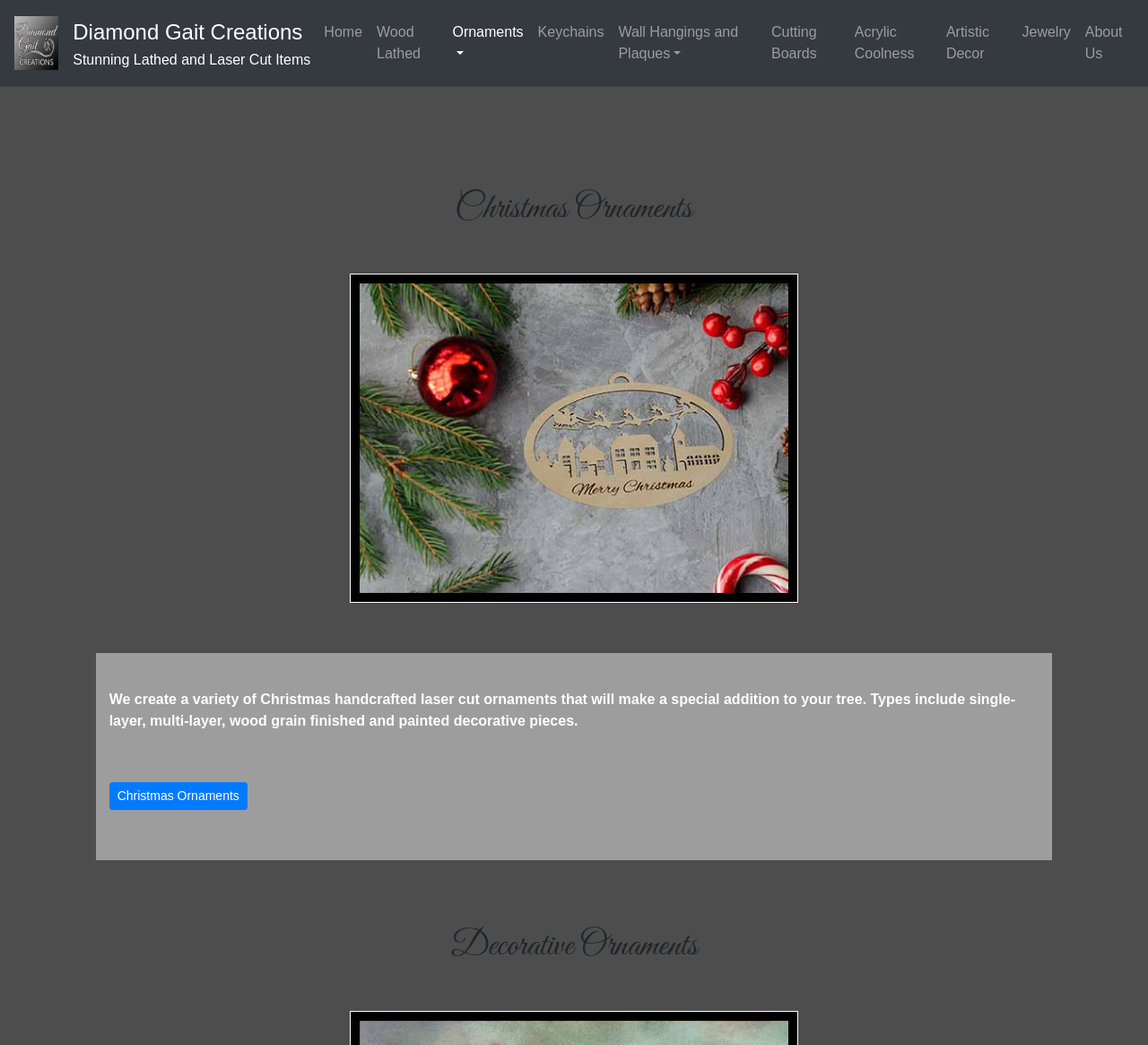What other type of item is also sold on this website?
Please provide a comprehensive answer to the question based on the webpage screenshot.

I can see that there is a link to 'Cutting Boards' in the navigation menu, which suggests that this website also sells cutting boards in addition to ornaments. This implies that the website offers a range of products beyond just ornaments.